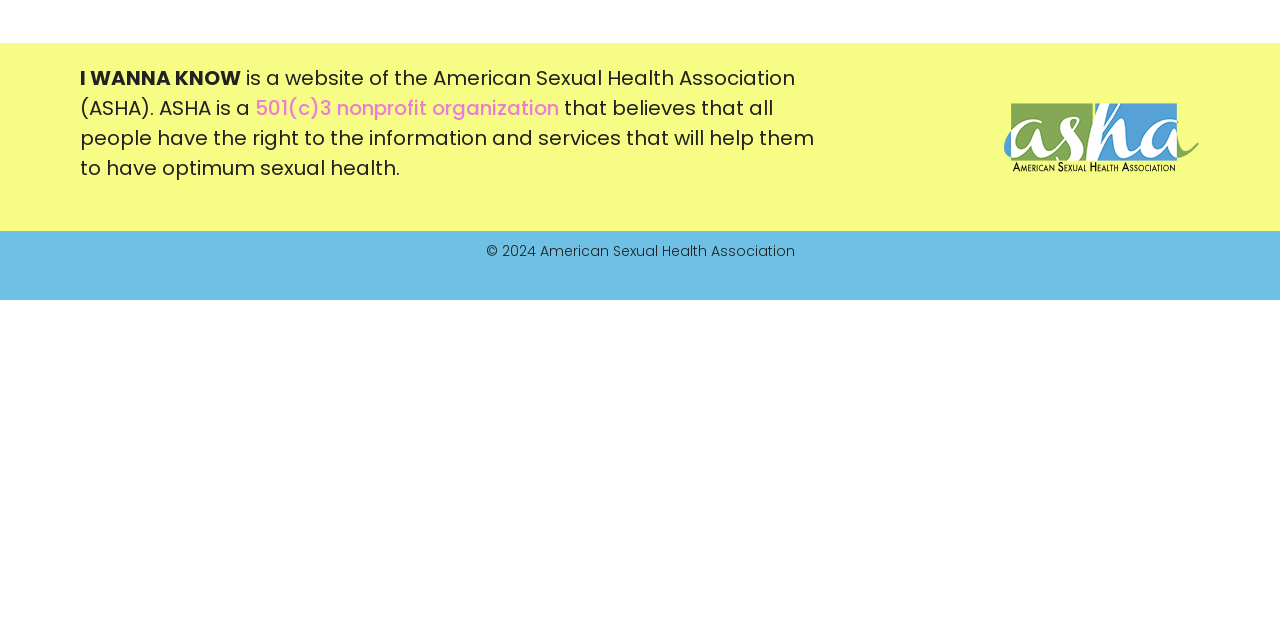Identify the bounding box for the UI element described as: "alt="ASHA"". Ensure the coordinates are four float numbers between 0 and 1, formatted as [left, top, right, bottom].

[0.781, 0.157, 0.937, 0.271]